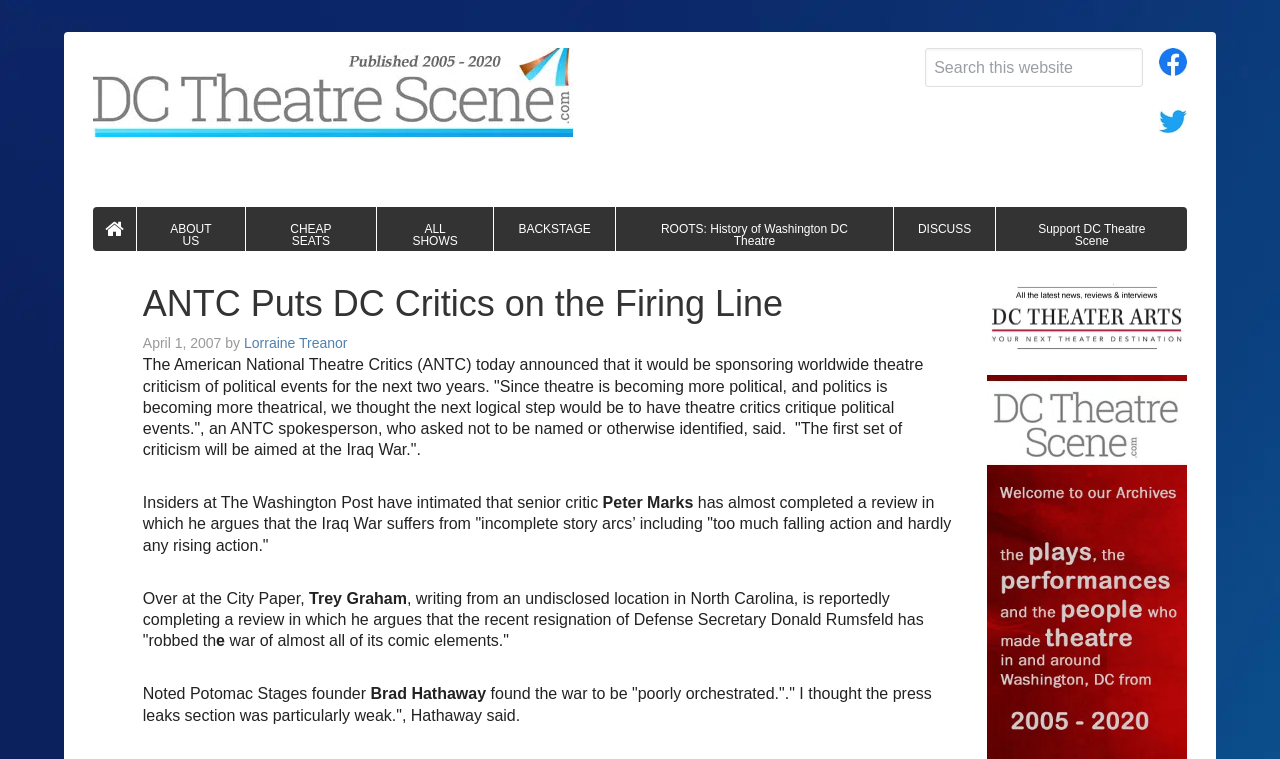Locate the bounding box coordinates of the area that needs to be clicked to fulfill the following instruction: "Visit DC Theatre Scene". The coordinates should be in the format of four float numbers between 0 and 1, namely [left, top, right, bottom].

[0.072, 0.063, 0.447, 0.182]